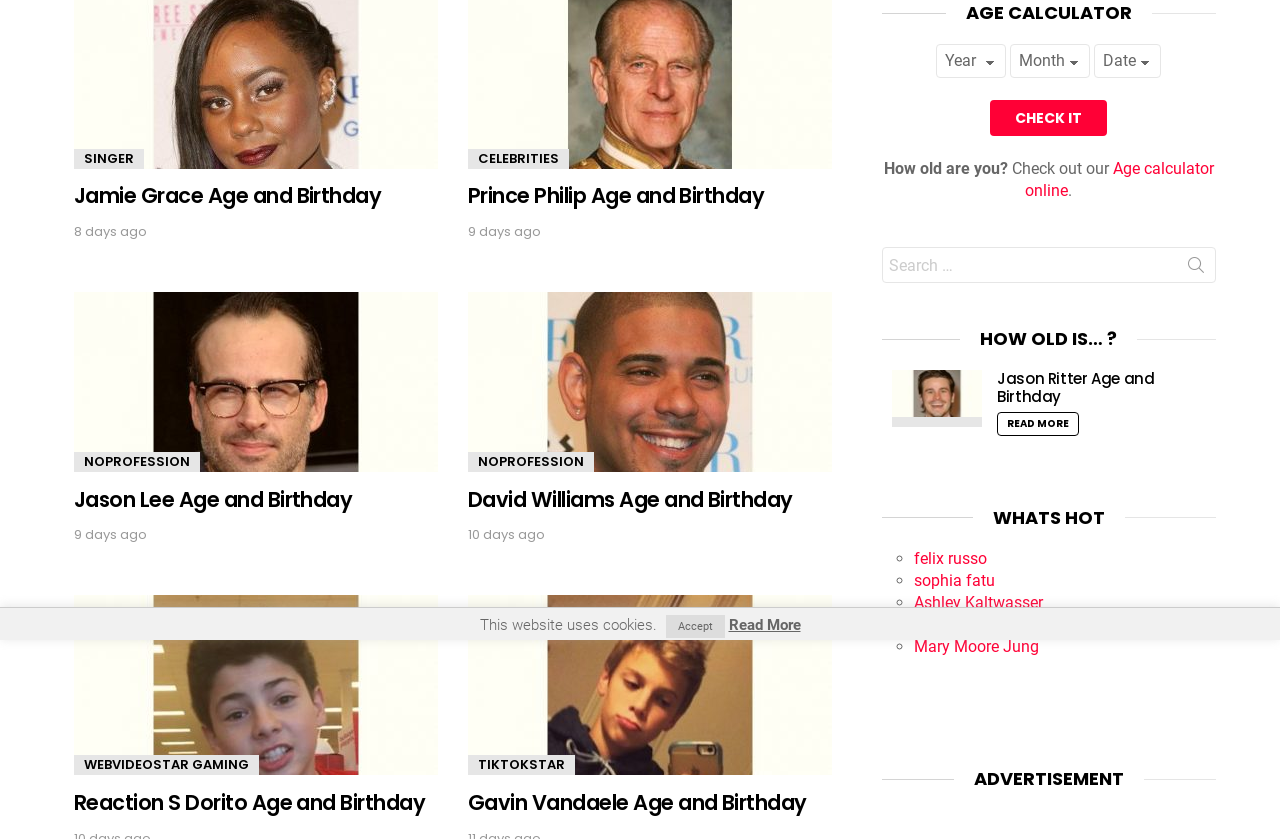Identify the bounding box for the described UI element. Provide the coordinates in (top-left x, top-left y, bottom-right x, bottom-right y) format with values ranging from 0 to 1: Mary Moore Actress

[0.714, 0.733, 0.824, 0.756]